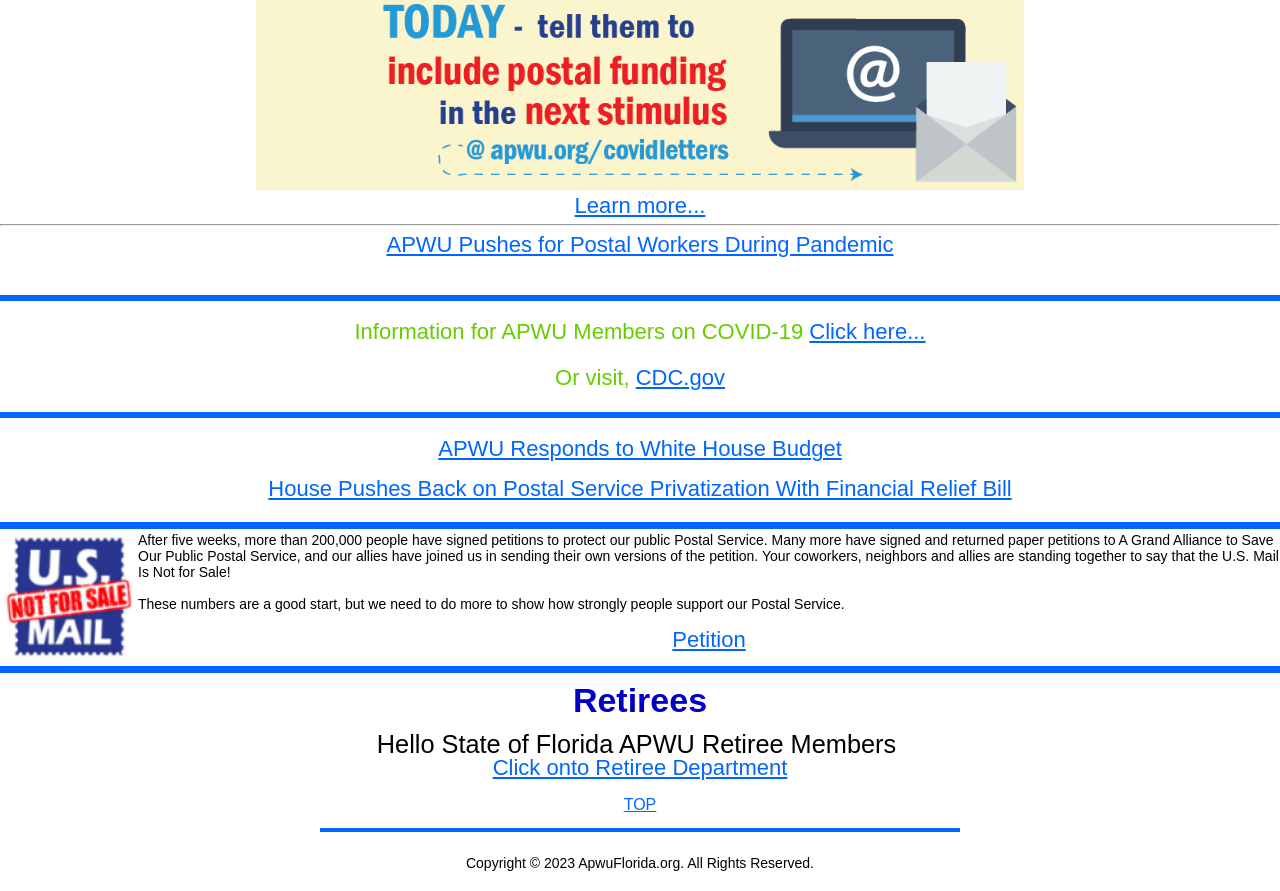Find the bounding box coordinates of the element you need to click on to perform this action: 'Sign the petition'. The coordinates should be represented by four float values between 0 and 1, in the format [left, top, right, bottom].

[0.525, 0.703, 0.583, 0.731]